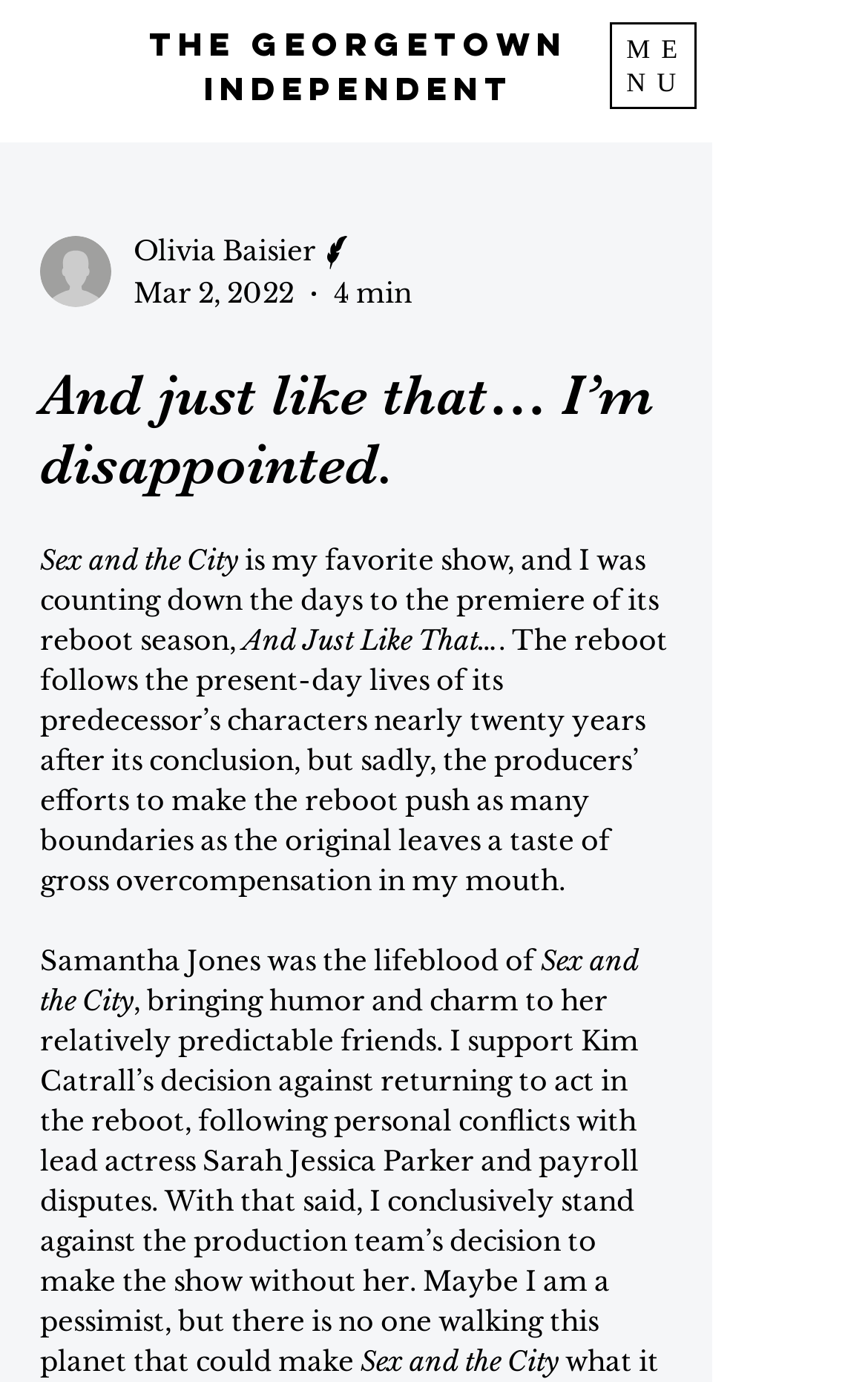Use one word or a short phrase to answer the question provided: 
What is the name of the writer of this article?

Olivia Baisier